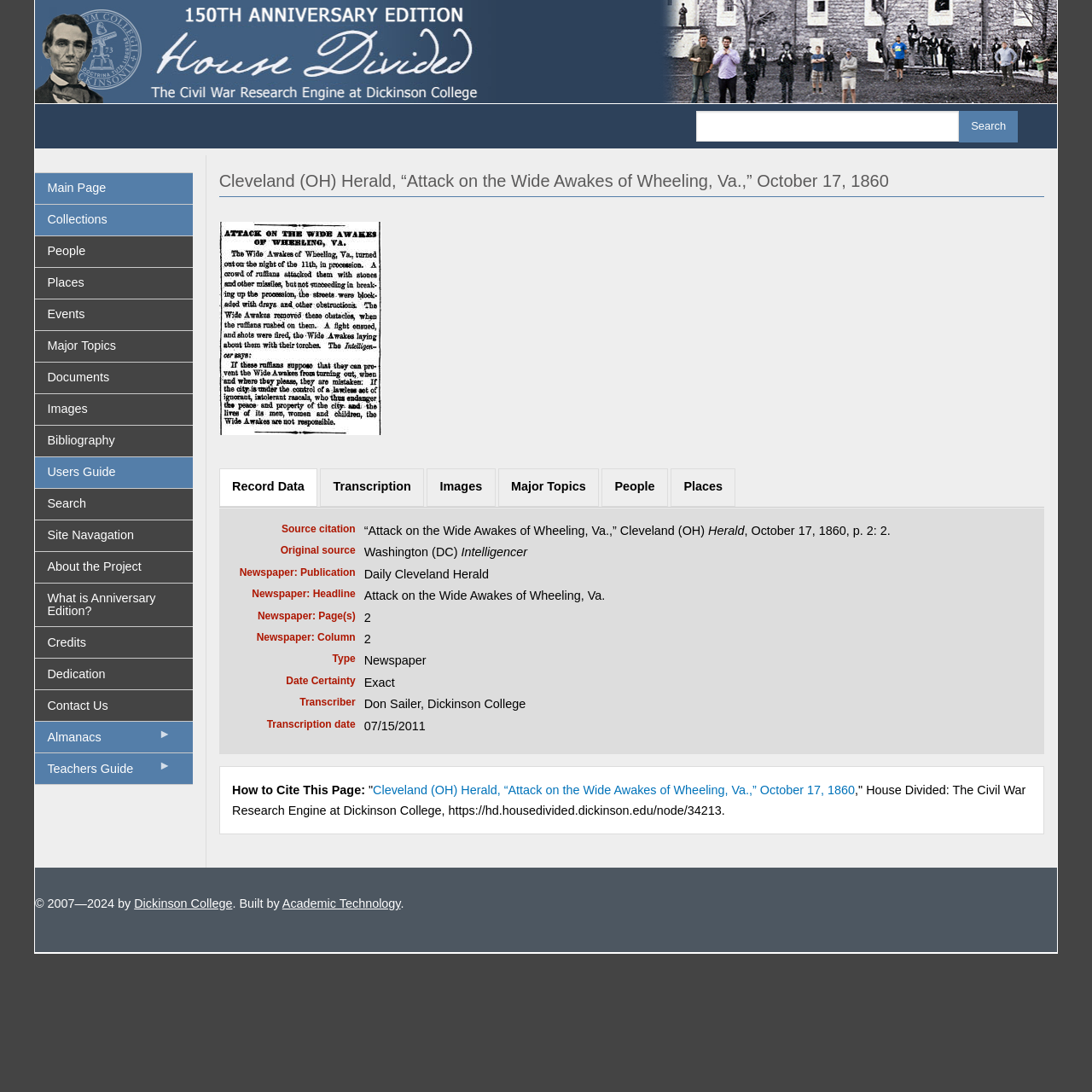Identify the bounding box coordinates for the region of the element that should be clicked to carry out the instruction: "Go to the main page". The bounding box coordinates should be four float numbers between 0 and 1, i.e., [left, top, right, bottom].

[0.032, 0.158, 0.176, 0.186]